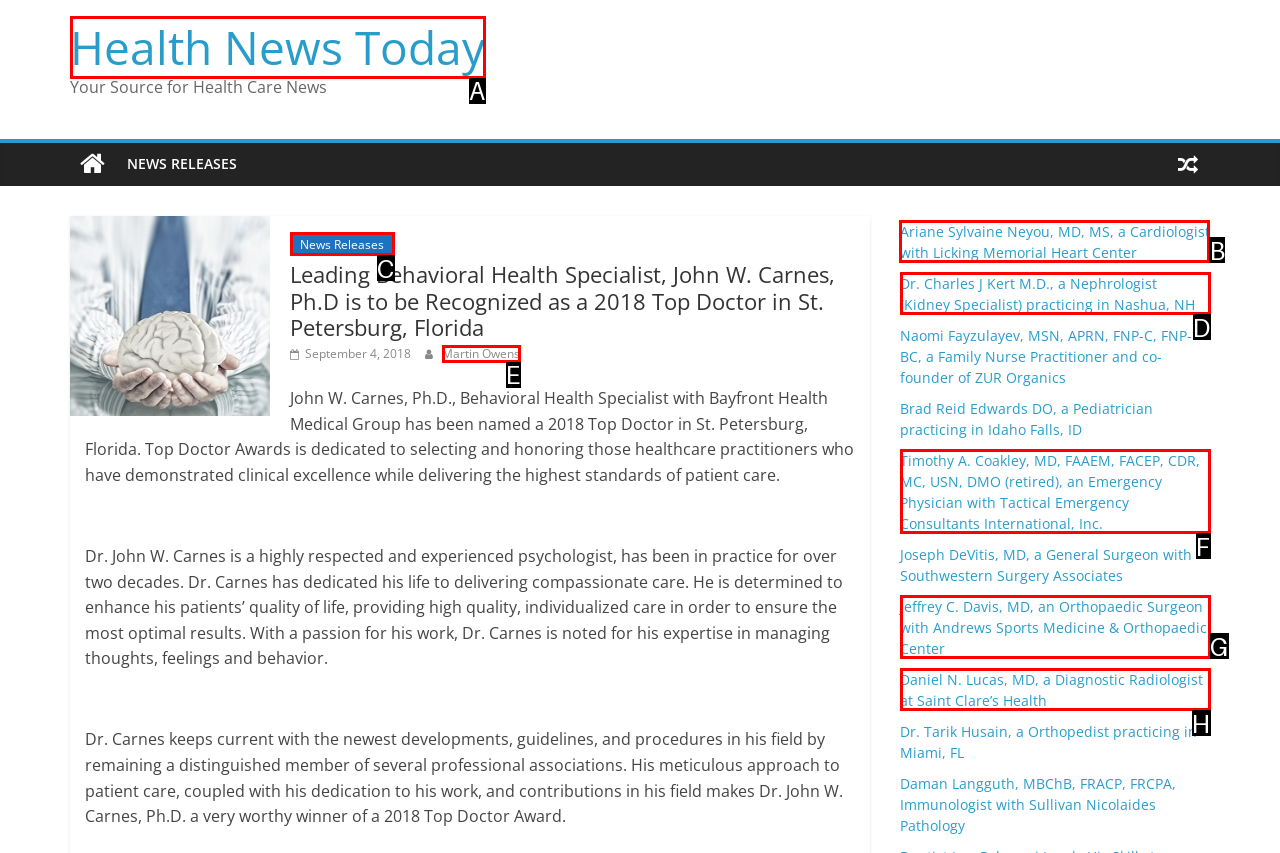Select the appropriate letter to fulfill the given instruction: Browse the news release about Ariane Sylvaine Neyou, MD, MS
Provide the letter of the correct option directly.

B